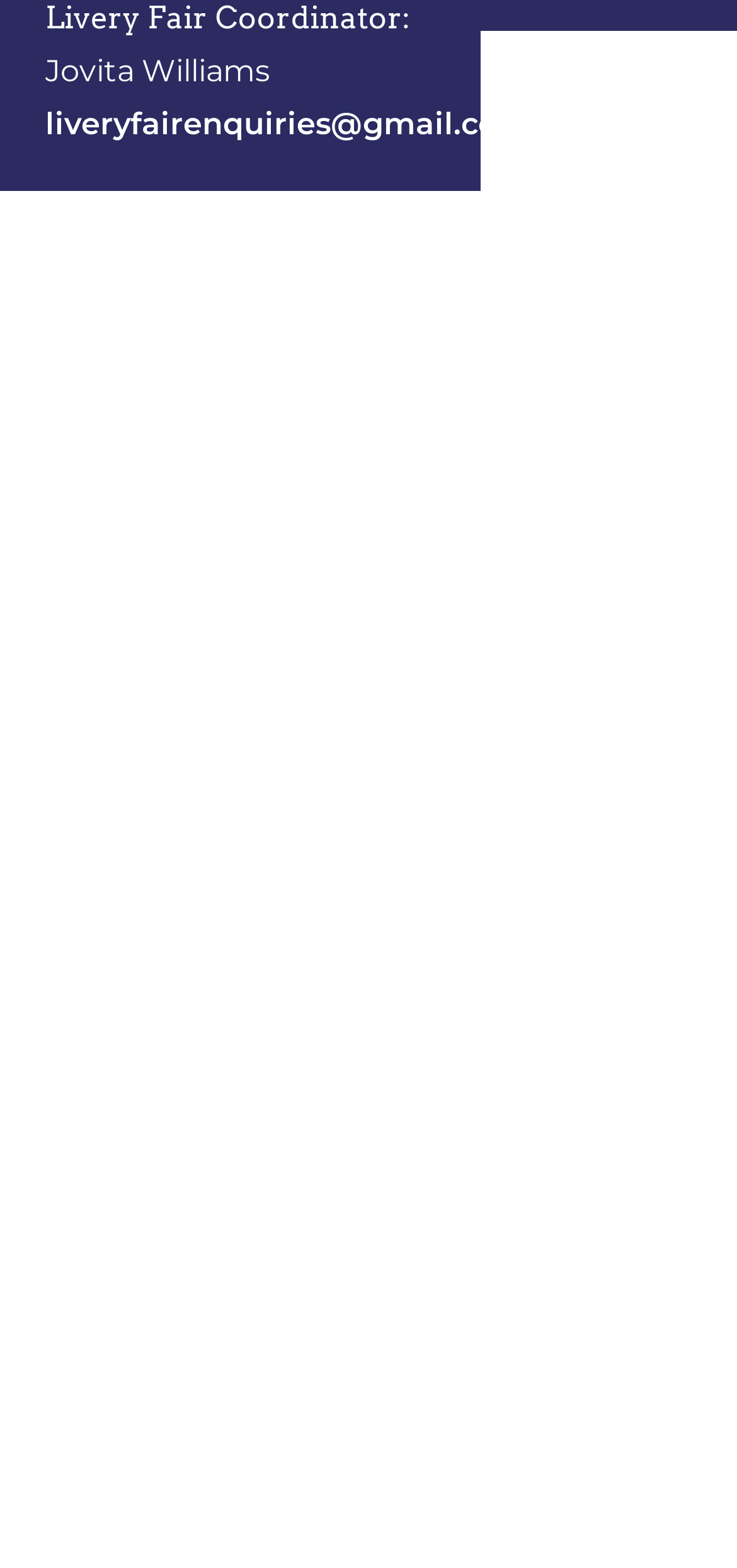Highlight the bounding box coordinates of the element you need to click to perform the following instruction: "Go to the Sponsors page."

[0.062, 0.764, 0.251, 0.807]